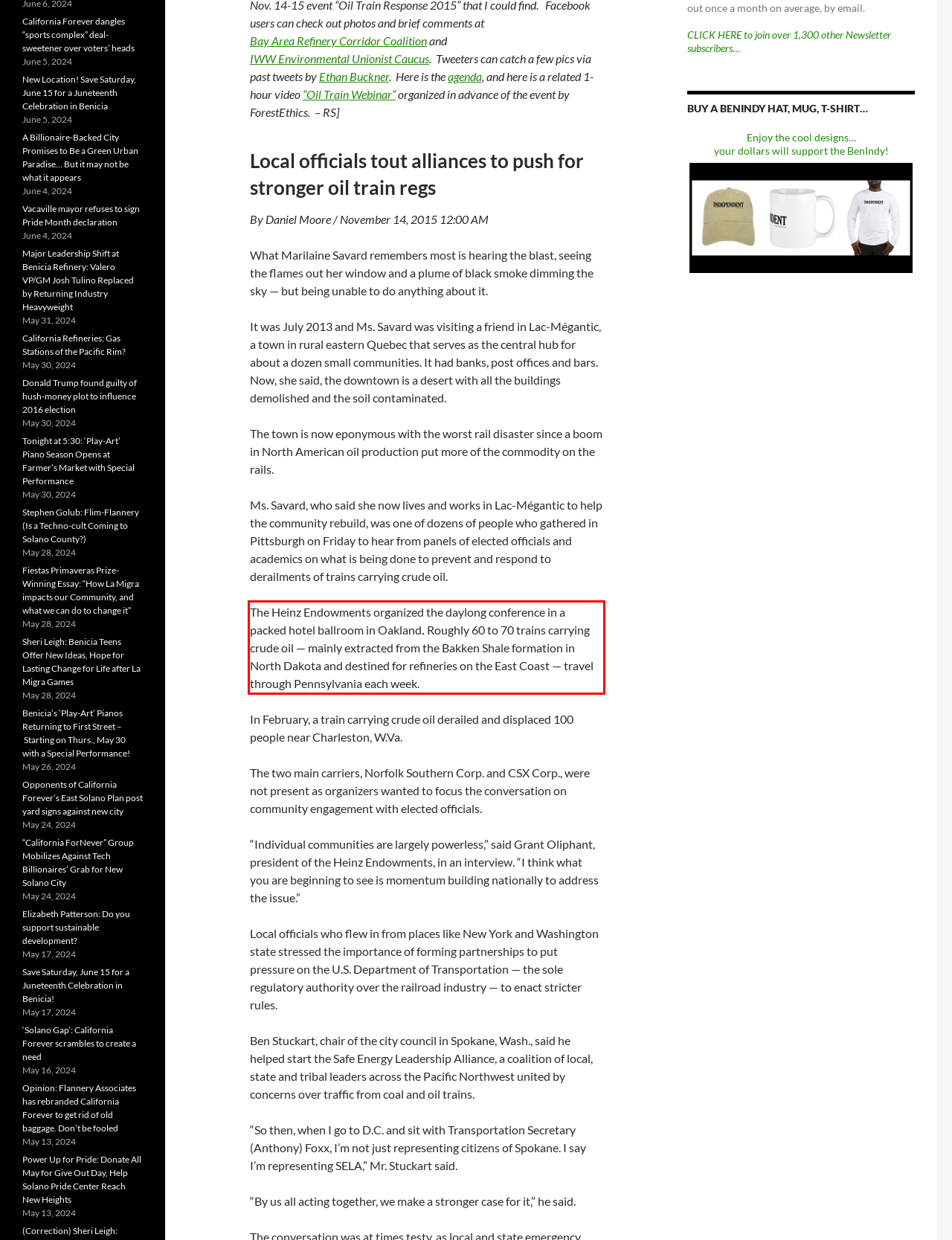Locate the red bounding box in the provided webpage screenshot and use OCR to determine the text content inside it.

The Heinz Endowments organized the daylong conference in a packed hotel ballroom in Oakland. Roughly 60 to 70 trains carrying crude oil — mainly extracted from the Bakken Shale formation in North Dakota and destined for refineries on the East Coast — travel through Pennsylvania each week.